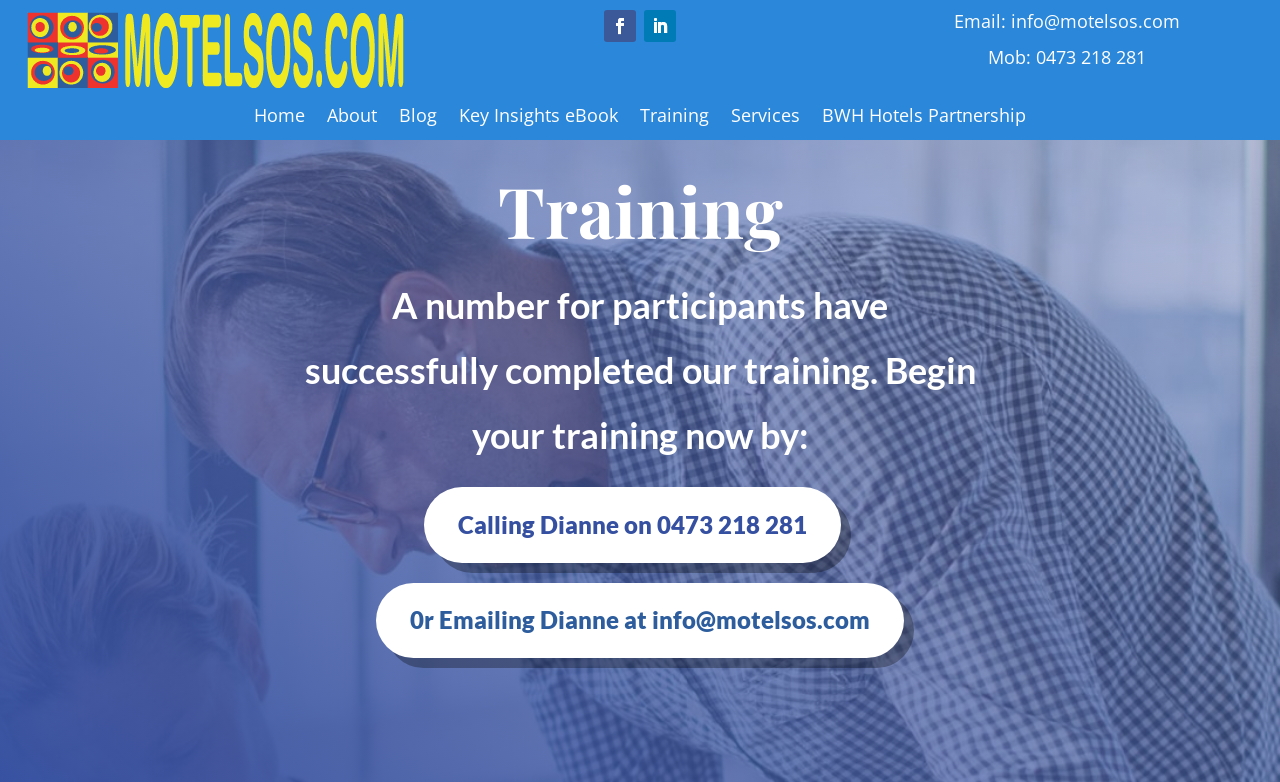Identify the bounding box coordinates for the element you need to click to achieve the following task: "Click the Home link". Provide the bounding box coordinates as four float numbers between 0 and 1, in the form [left, top, right, bottom].

[0.198, 0.138, 0.238, 0.166]